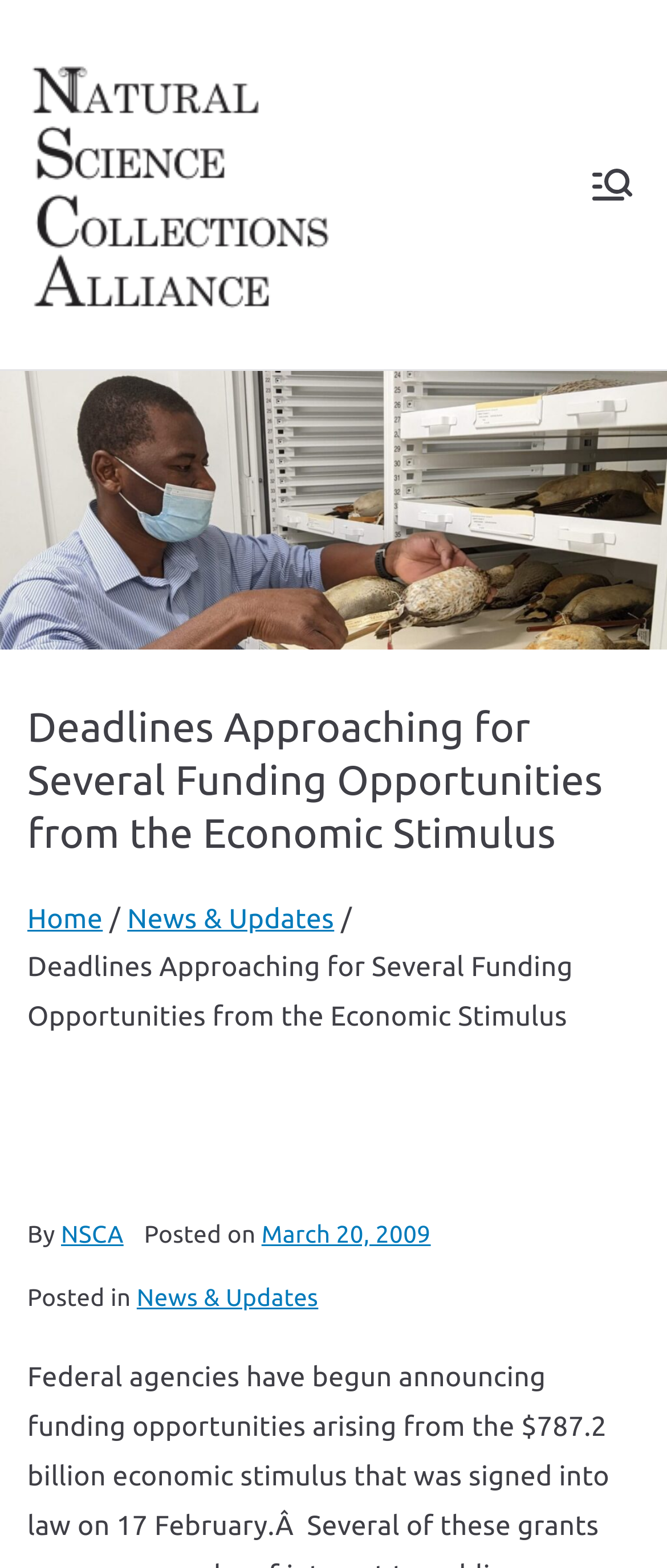Pinpoint the bounding box coordinates of the clickable area needed to execute the instruction: "read News & Updates". The coordinates should be specified as four float numbers between 0 and 1, i.e., [left, top, right, bottom].

[0.191, 0.576, 0.501, 0.596]